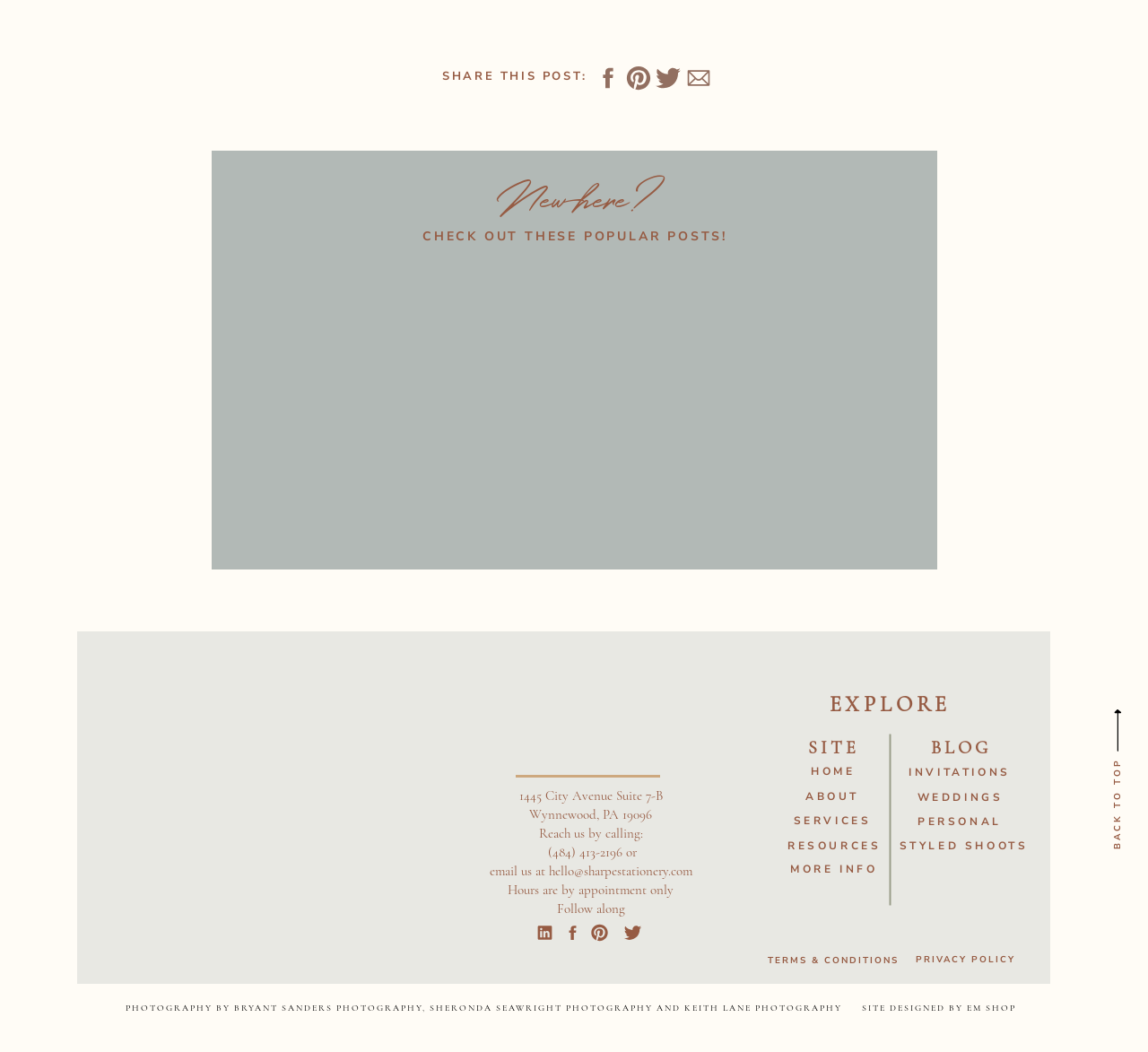Using the information in the image, could you please answer the following question in detail:
How many social media links are at the bottom of the page?

At the bottom of the webpage, there are four social media links, which are represented by images. These links are likely to direct users to the company's social media profiles.